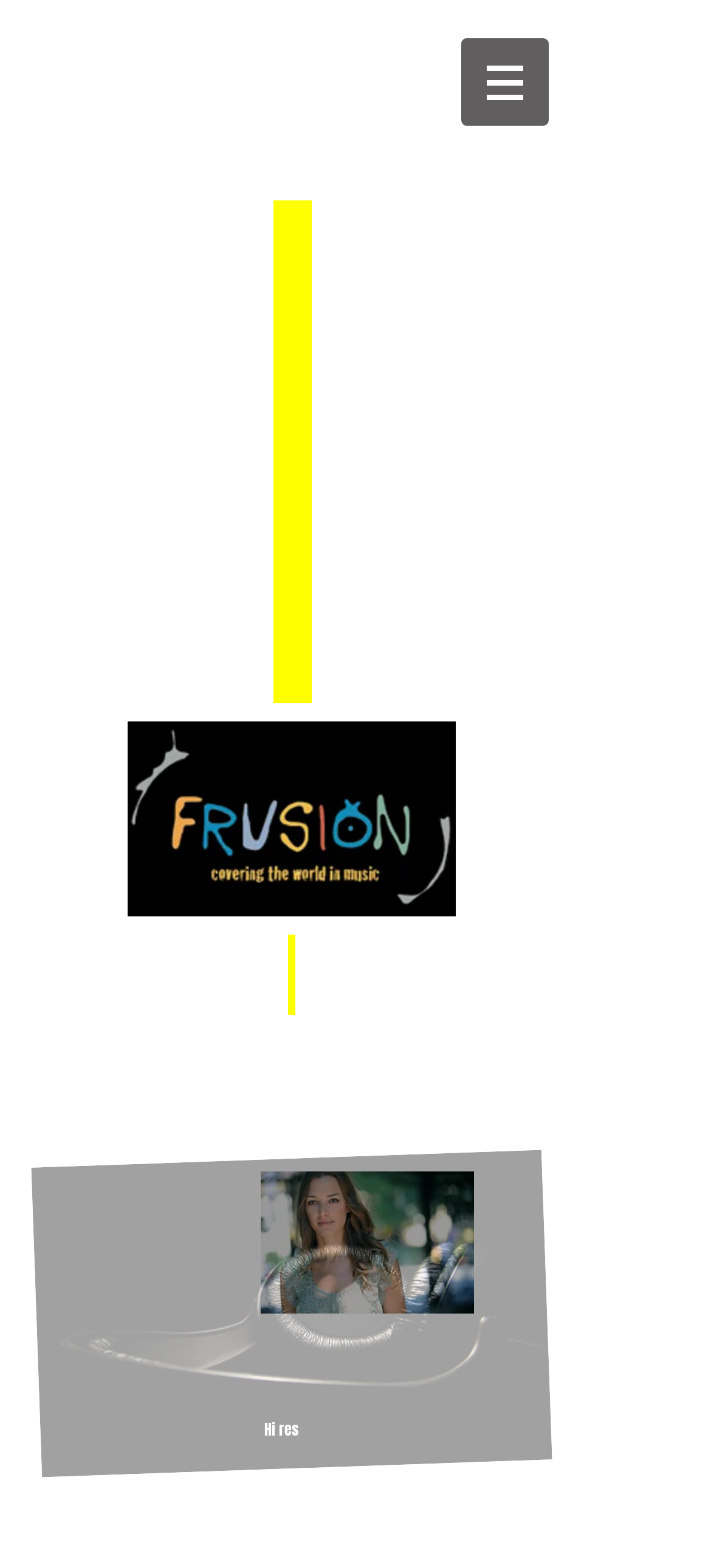What is the name of the website?
Please respond to the question with a detailed and well-explained answer.

I found this by looking at the StaticText element 'Katika' located at the top of the webpage, which is likely to be the name of the website.